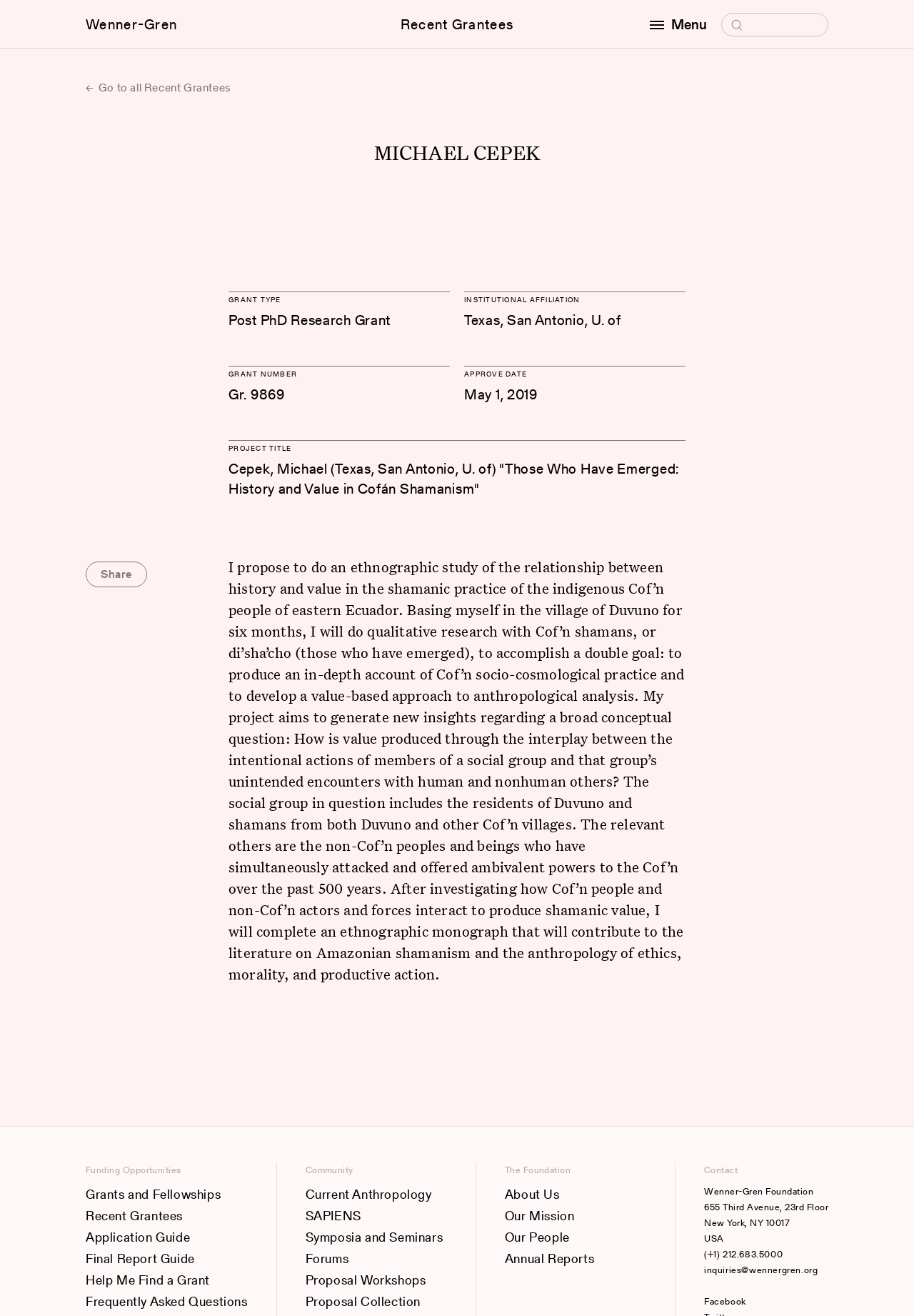What is the purpose of the 'Share' button?
Answer the question in a detailed and comprehensive manner.

The 'Share' button is located near the top of the webpage, and its purpose is likely to allow users to share the information about the grantee, Michael Cepek, with others.